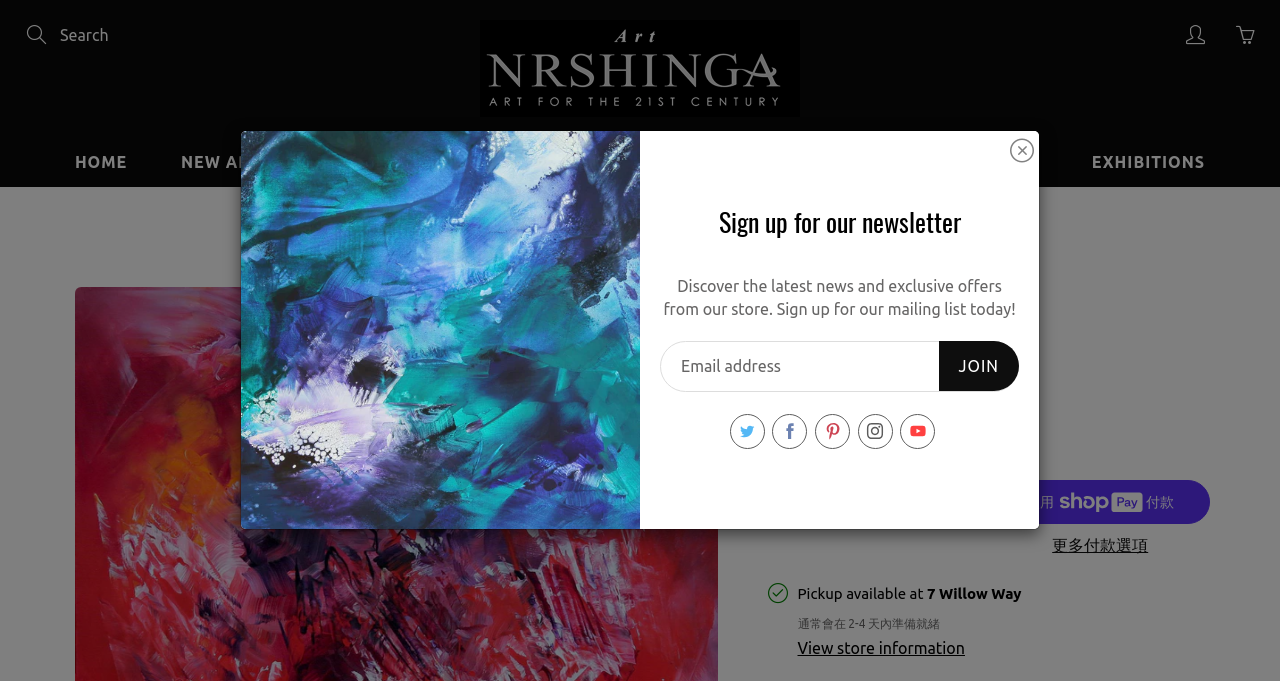What is the price of the artwork 'More Than Love'?
Please provide a single word or phrase as your answer based on the screenshot.

£1,250.00 GBP